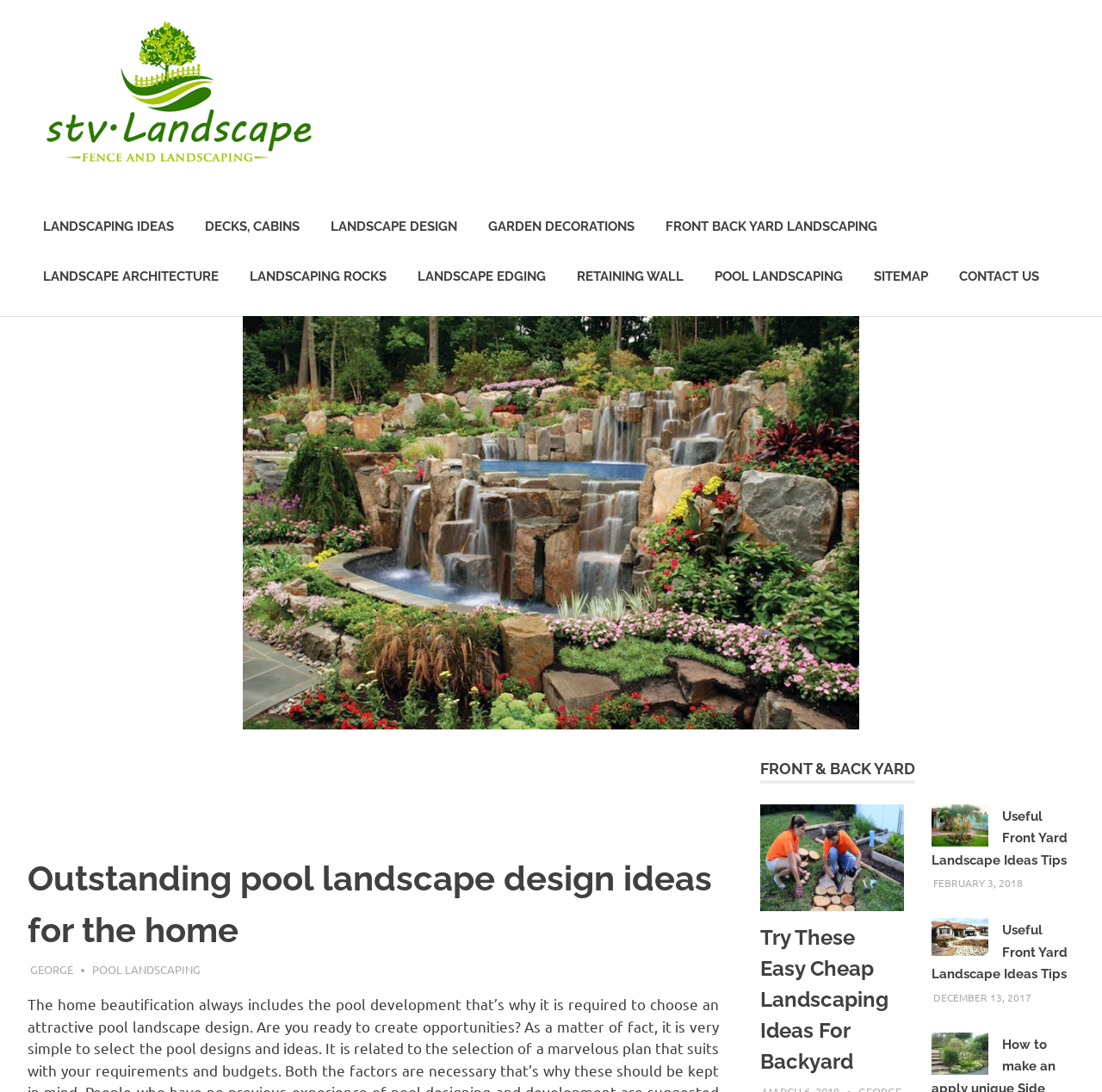How many articles are on this webpage?
Answer the question with a single word or phrase derived from the image.

2